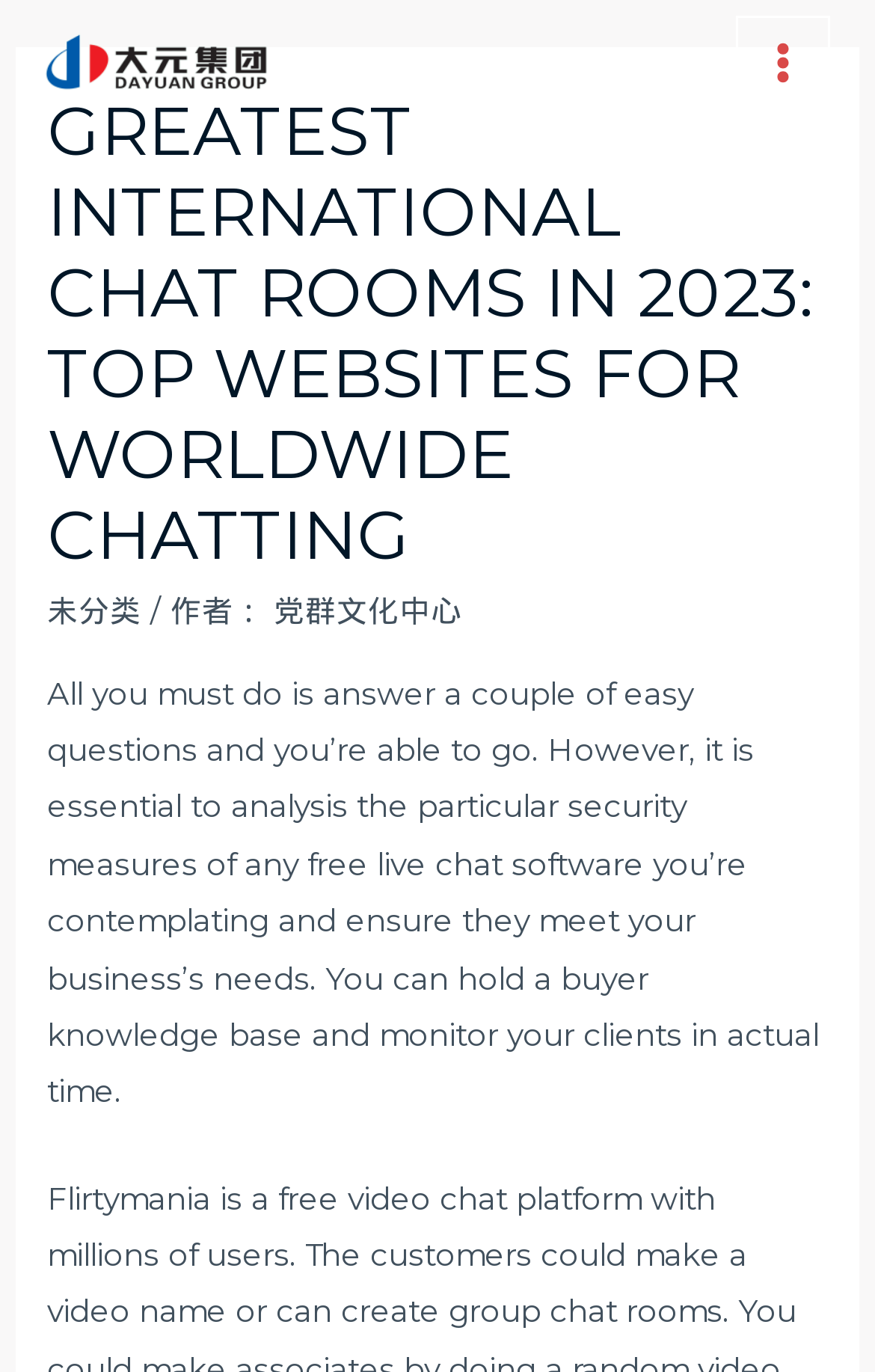From the details in the image, provide a thorough response to the question: Who is the author of the article?

The author of the article is mentioned as '党群文化中心', which is a link on the webpage, indicating that it is the author's name or affiliation.